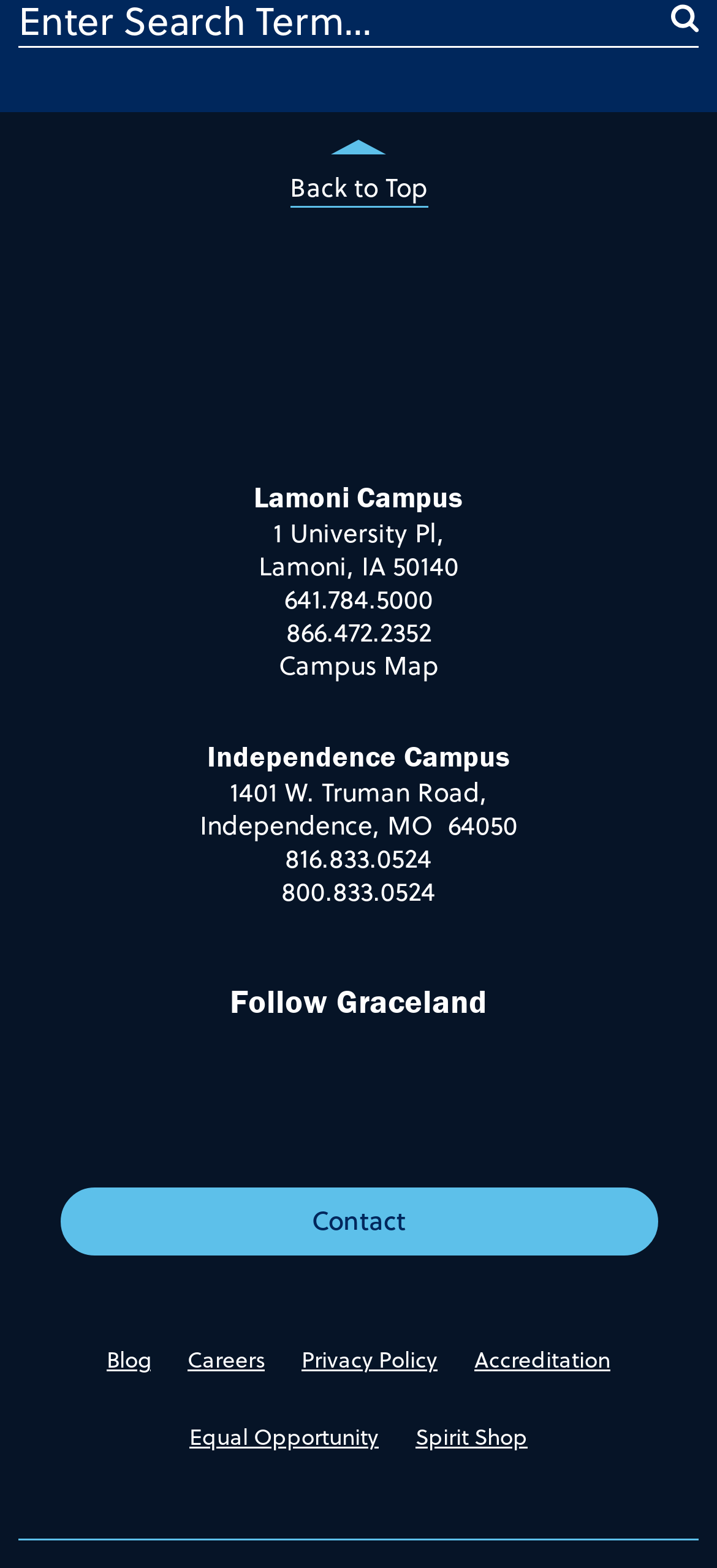Please identify the bounding box coordinates of the clickable area that will fulfill the following instruction: "Go to Graceland University". The coordinates should be in the format of four float numbers between 0 and 1, i.e., [left, top, right, bottom].

[0.281, 0.185, 0.719, 0.293]